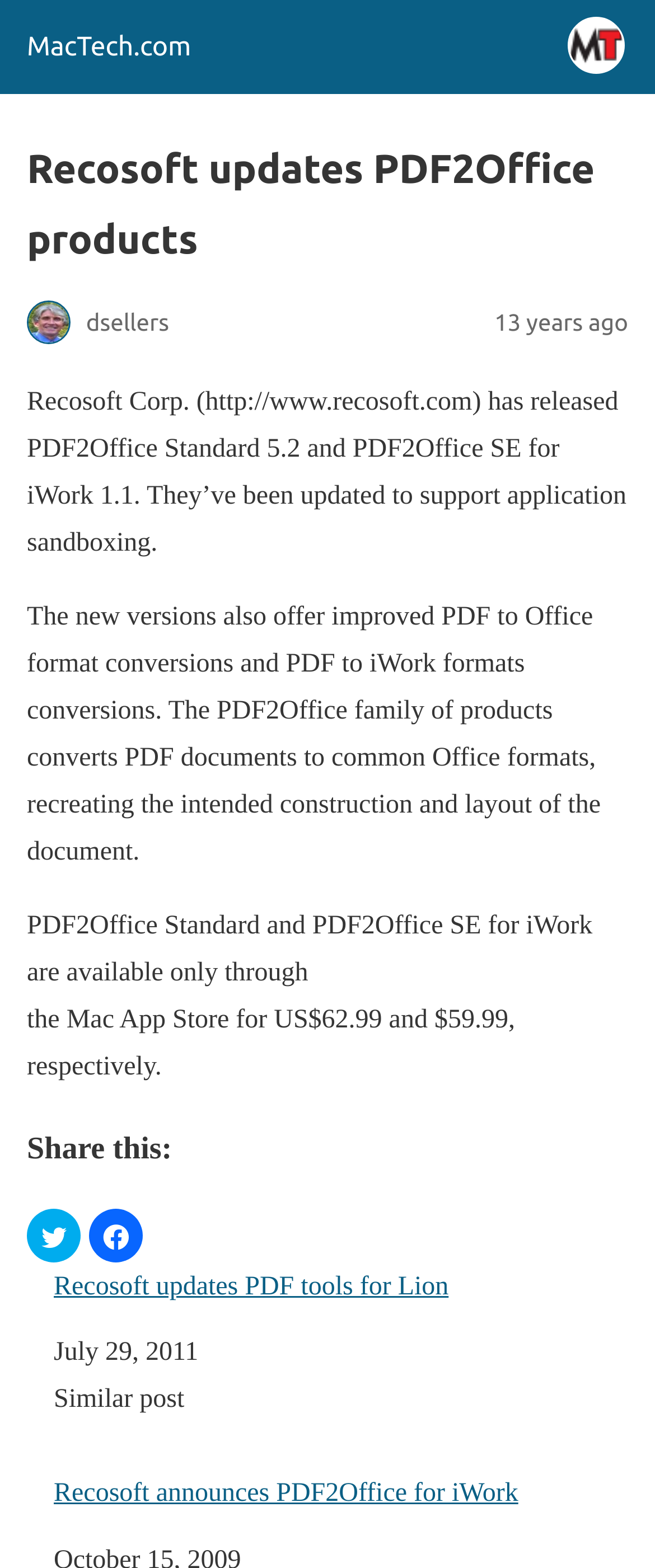Give a concise answer using one word or a phrase to the following question:
What is the purpose of PDF2Office products?

Convert PDF to Office formats